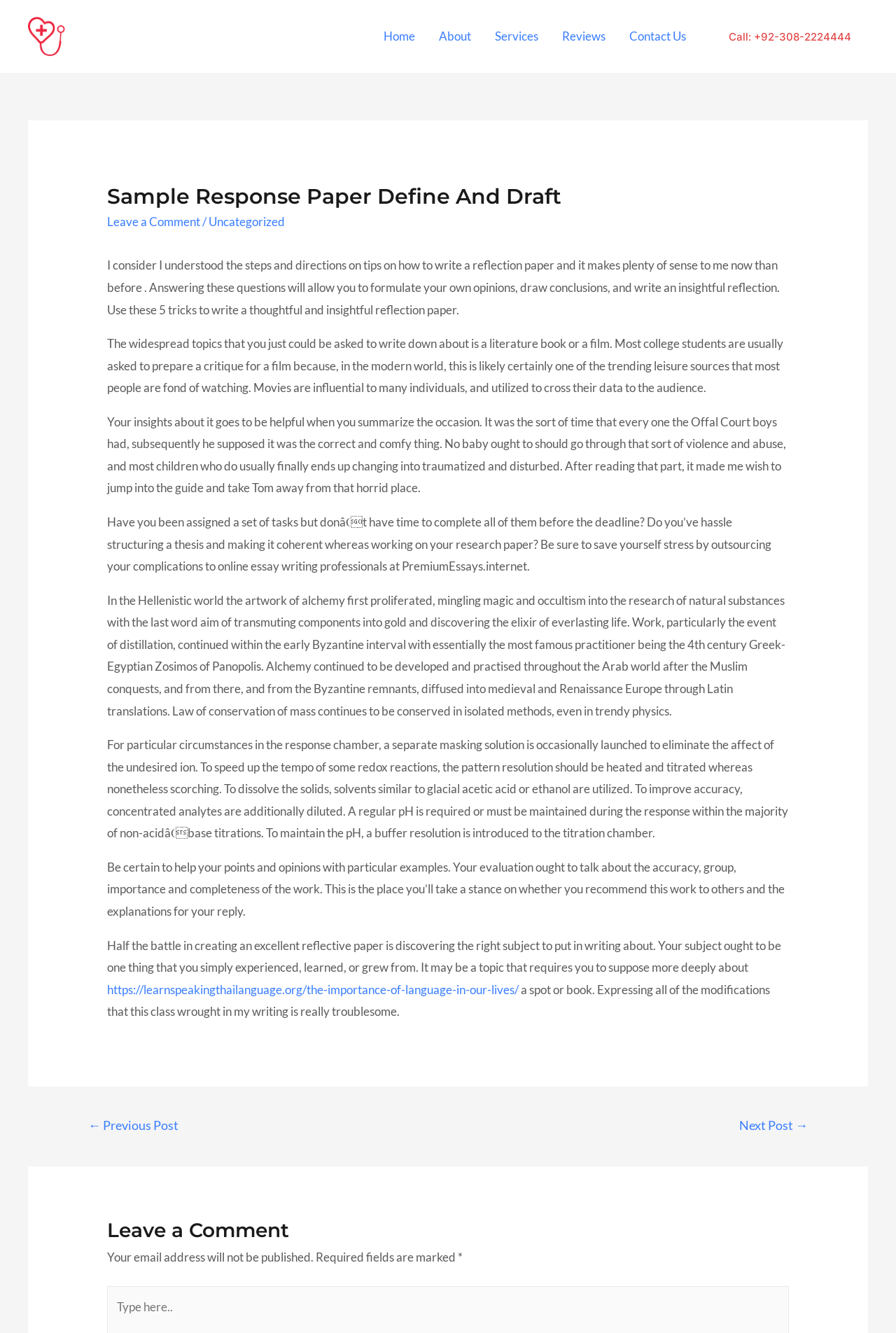Identify the bounding box of the UI element that matches this description: "https://learnspeakingthailanguage.org/the-importance-of-language-in-our-lives/".

[0.12, 0.737, 0.579, 0.748]